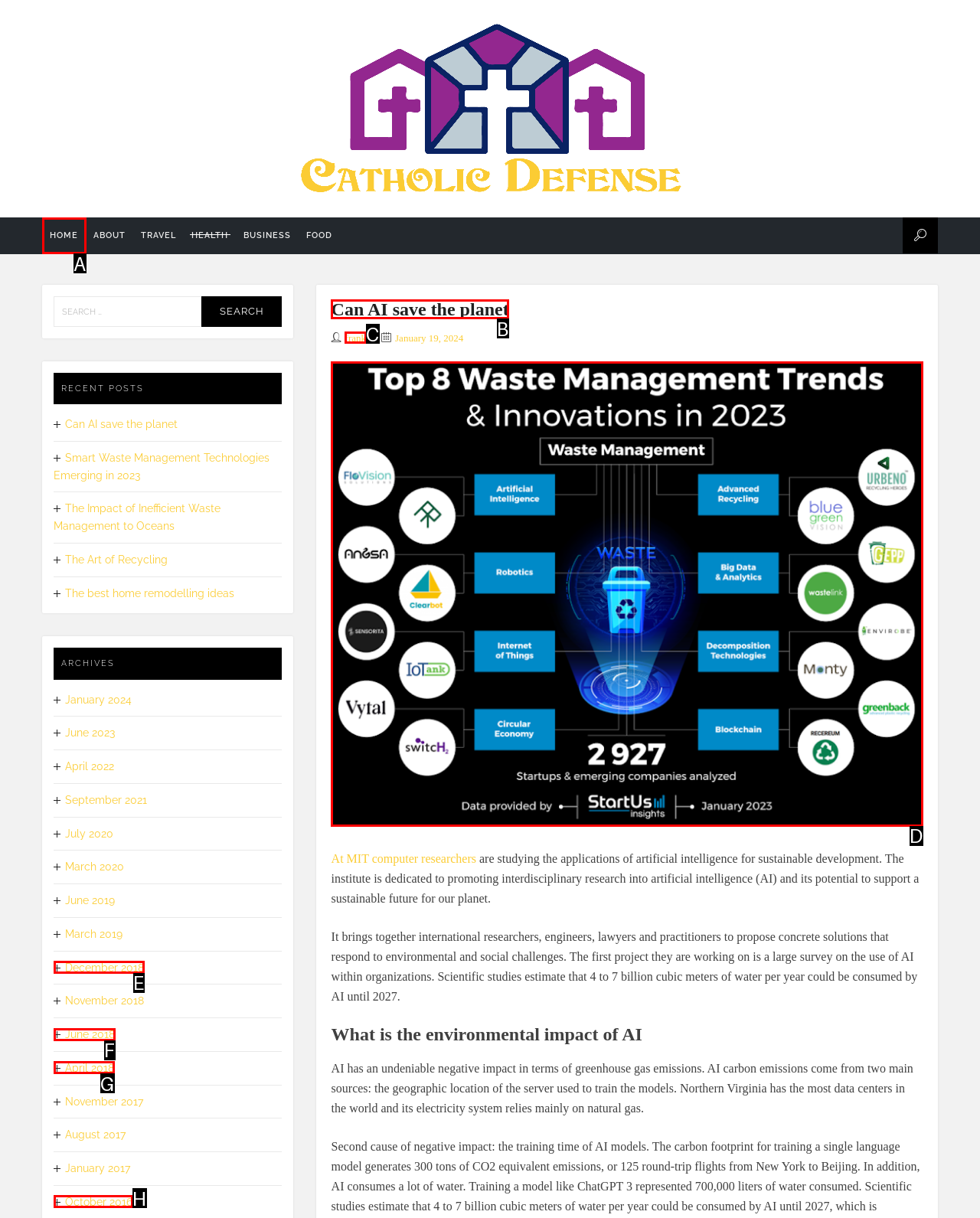Point out the UI element to be clicked for this instruction: Get contact information. Provide the answer as the letter of the chosen element.

None